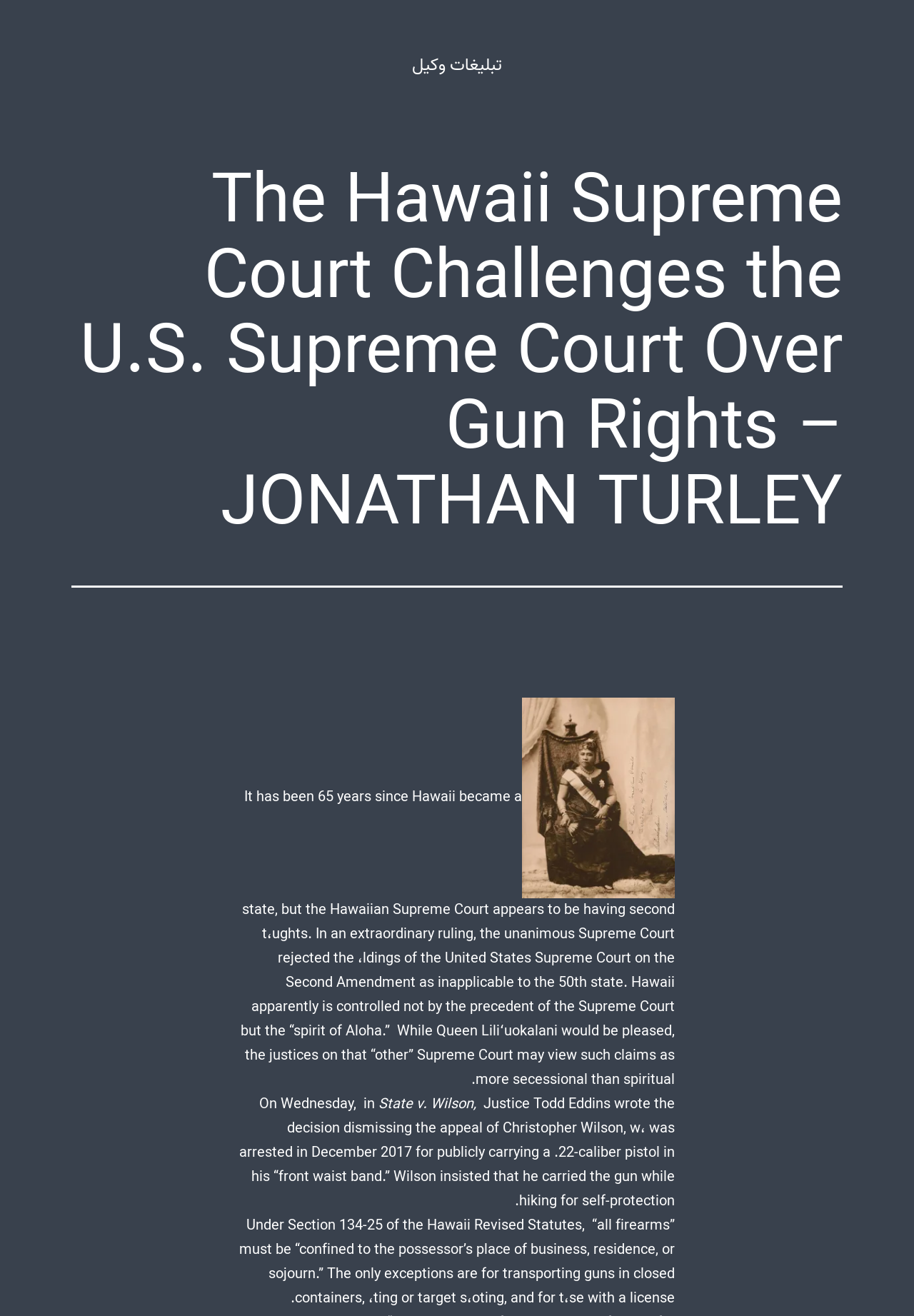What is the name of the case mentioned in the article?
Give a single word or phrase answer based on the content of the image.

State v. Wilson